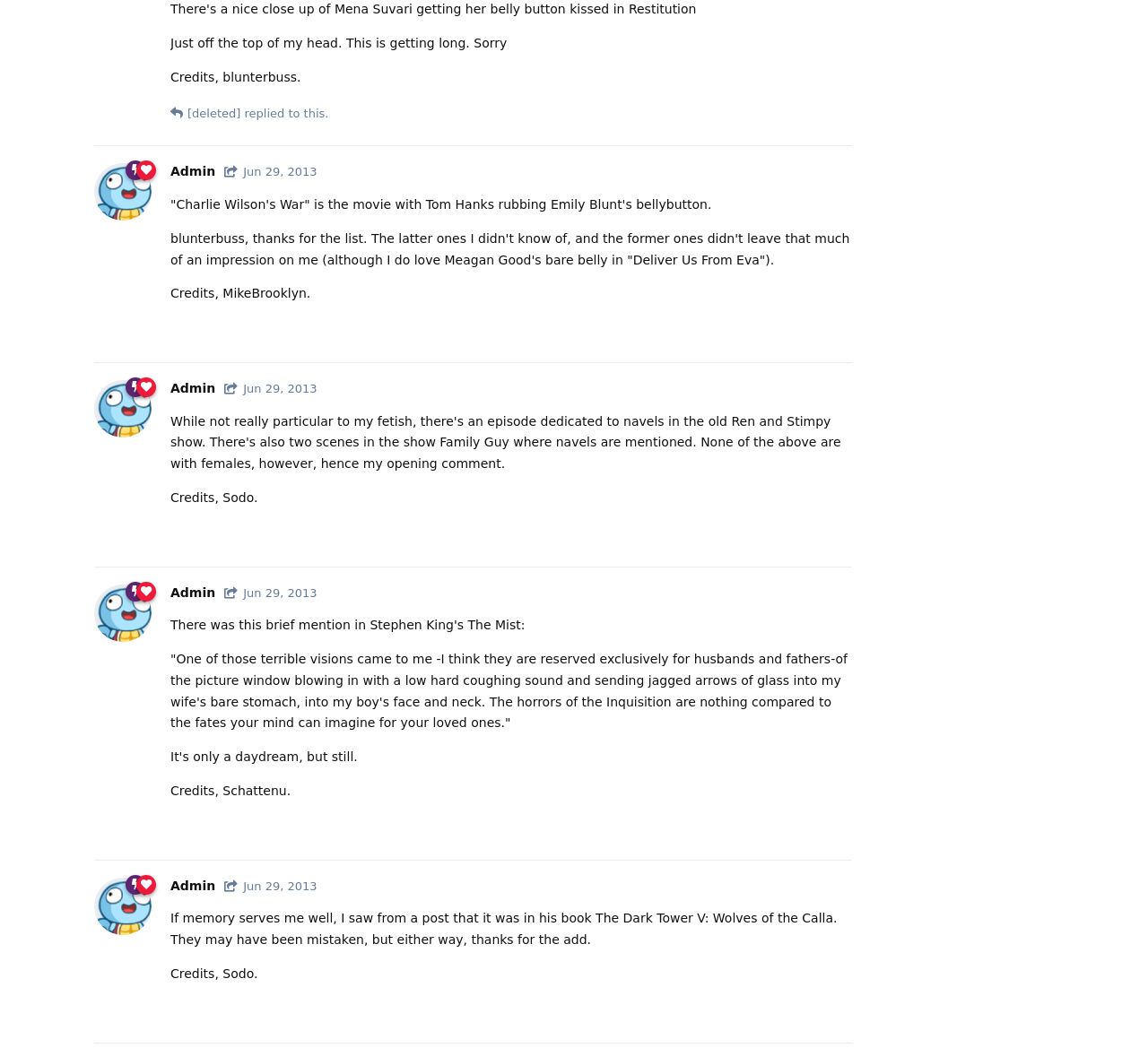Provide the bounding box coordinates of the HTML element this sentence describes: "Reply".

[0.694, 0.948, 0.742, 0.978]